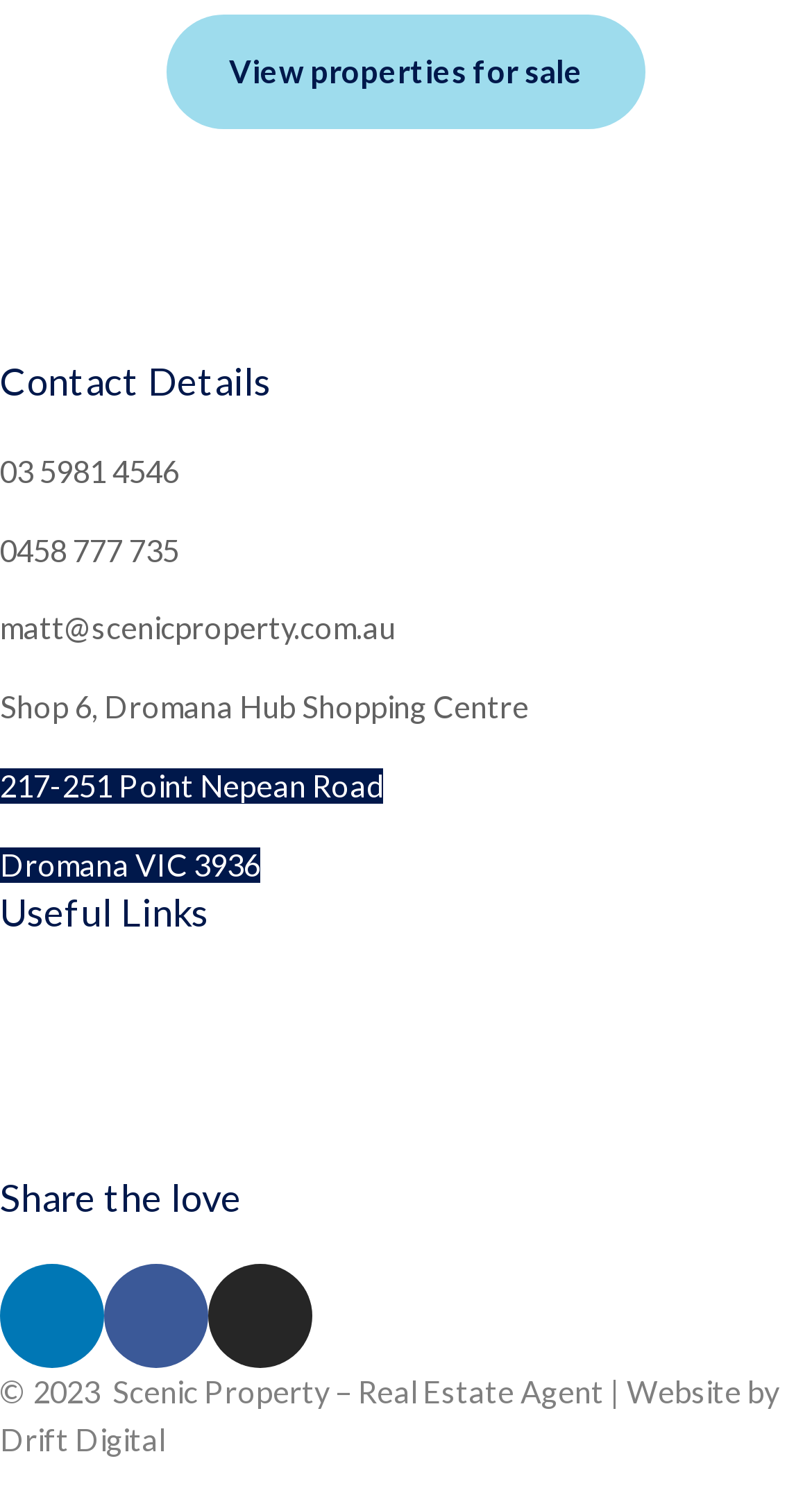Determine the bounding box coordinates of the region I should click to achieve the following instruction: "Call the office number". Ensure the bounding box coordinates are four float numbers between 0 and 1, i.e., [left, top, right, bottom].

[0.0, 0.303, 0.221, 0.327]